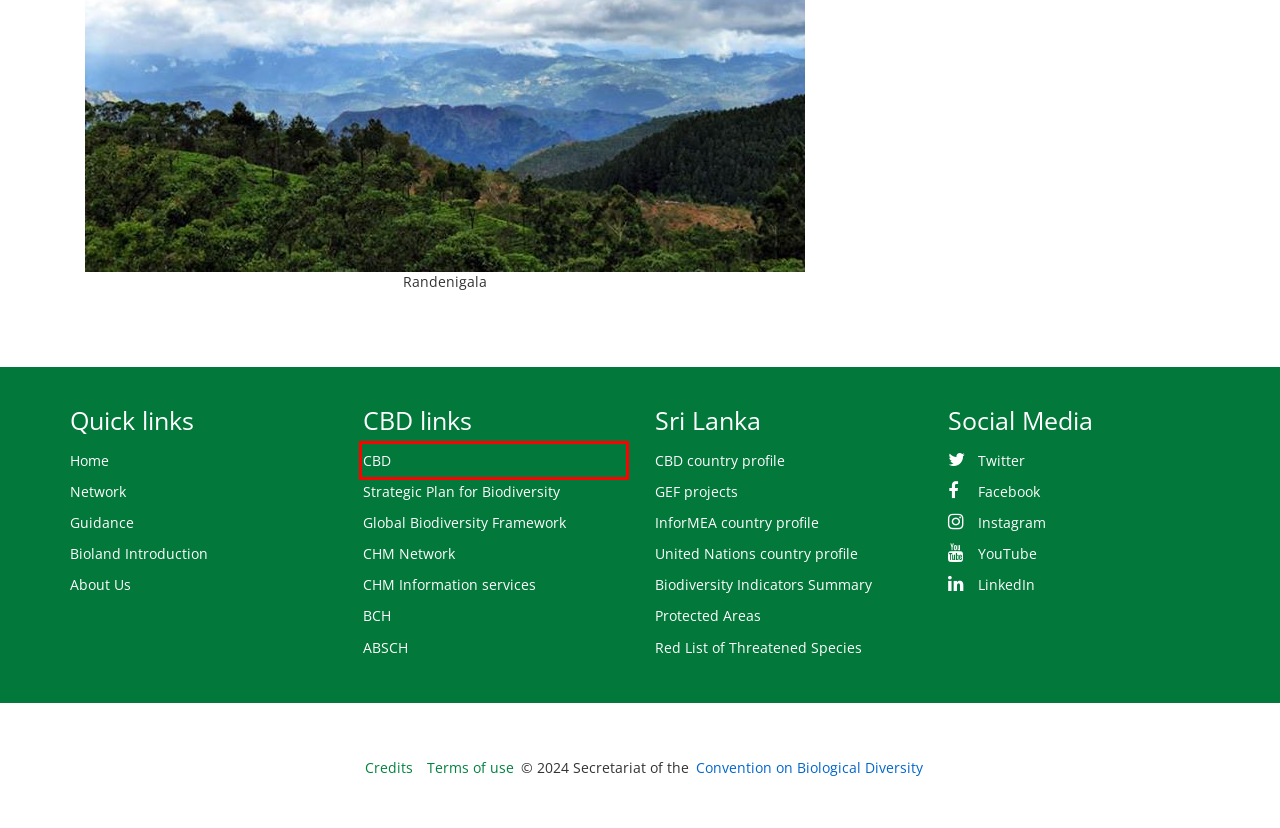Review the screenshot of a webpage containing a red bounding box around an element. Select the description that best matches the new webpage after clicking the highlighted element. The options are:
A. UNData app
B. Home | Convention on Biological Diversity
C. Country Profiles
D. CHM National Clearing House | CHM Network
E. Kunming-Montreal Global Biodiversity Framework
F. Strategic Plan for Biodiversity 2011-2020, including Aichi Biodiversity Targets
G. Sri Lanka | InforMEA
H. The CHM Network

B